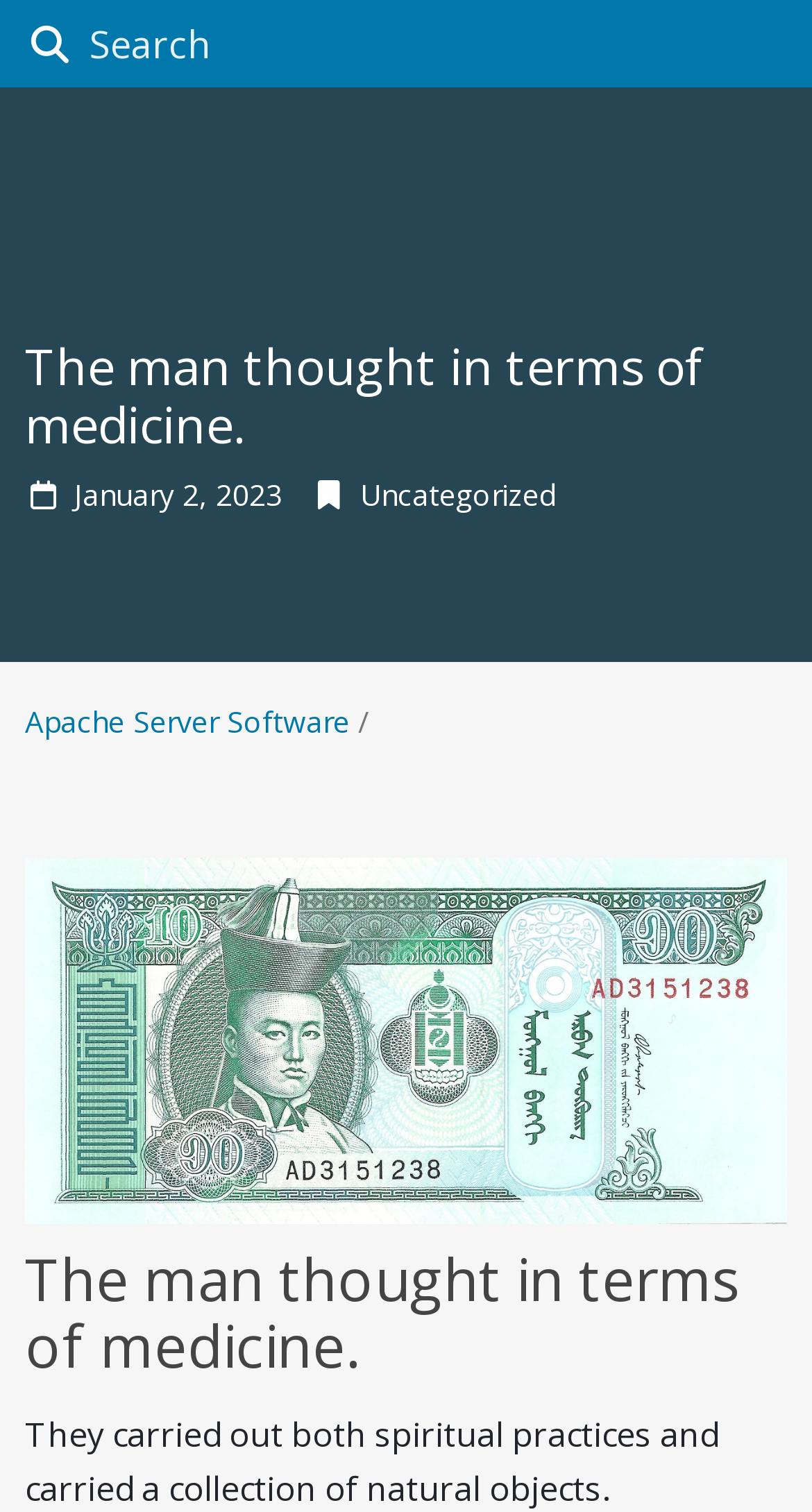What is the software mentioned in the article?
Answer the question based on the image using a single word or a brief phrase.

Apache Server Software